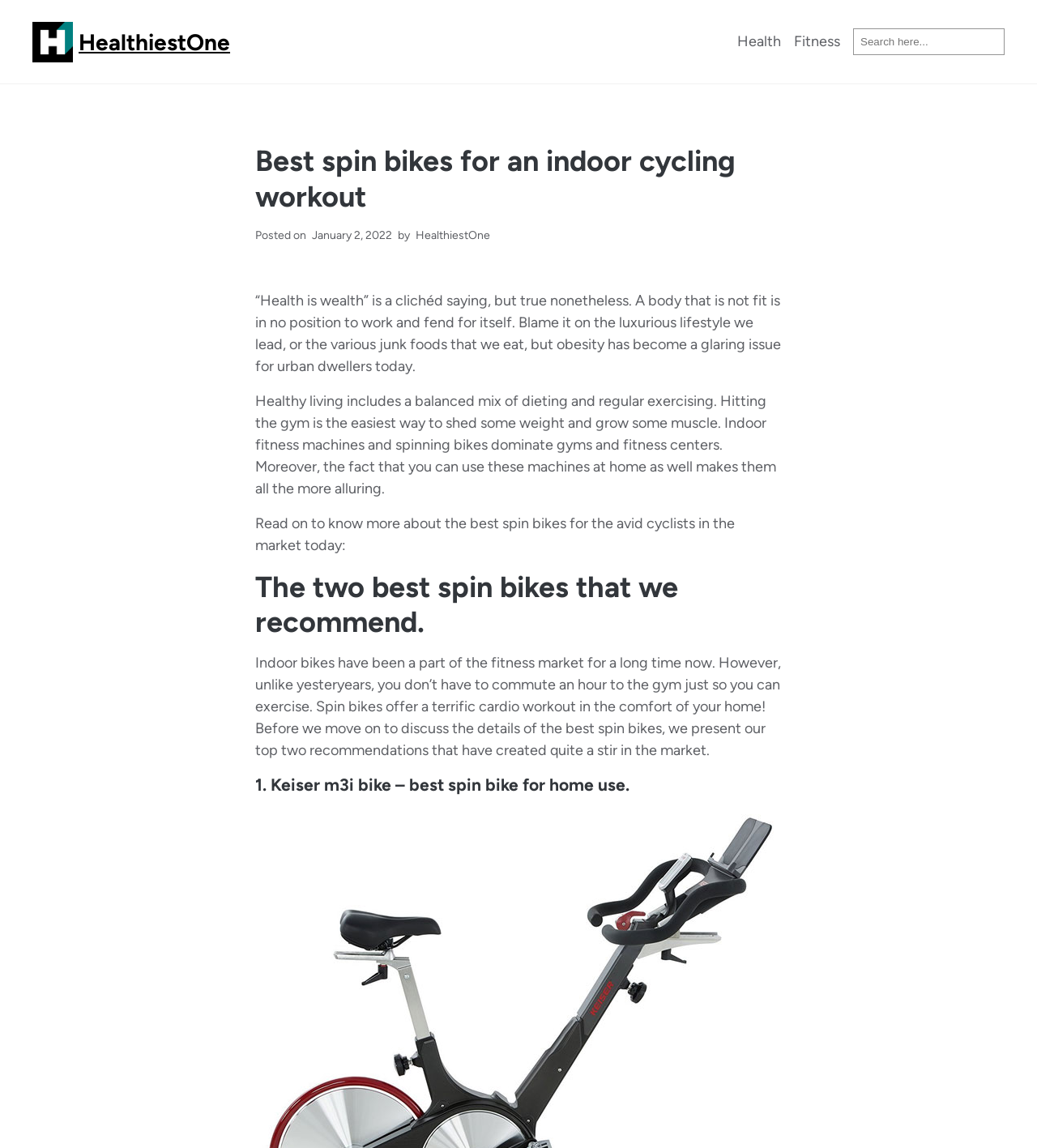Kindly respond to the following question with a single word or a brief phrase: 
How many navigation links are in the primary menu?

3